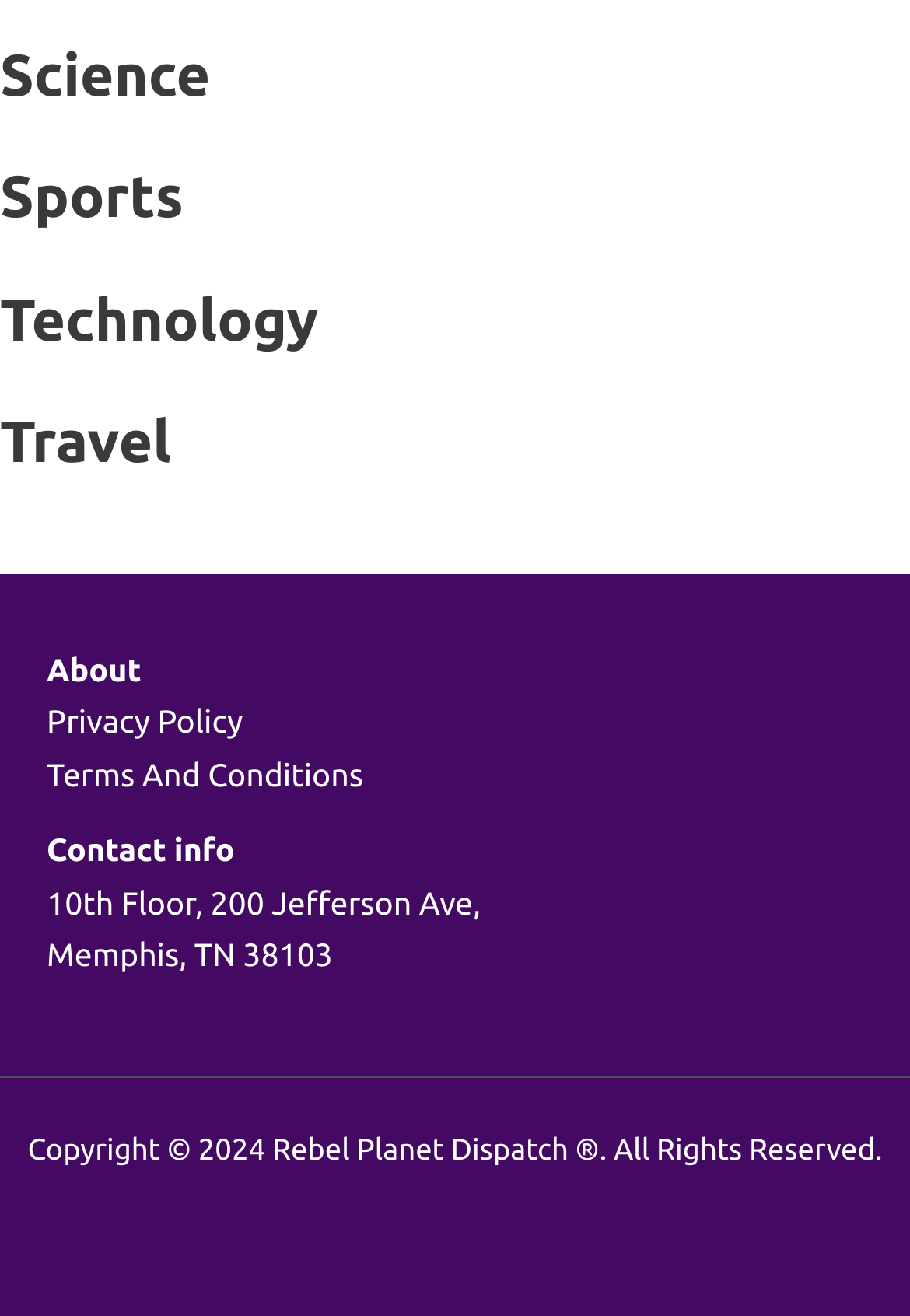What is the copyright year? Observe the screenshot and provide a one-word or short phrase answer.

2024